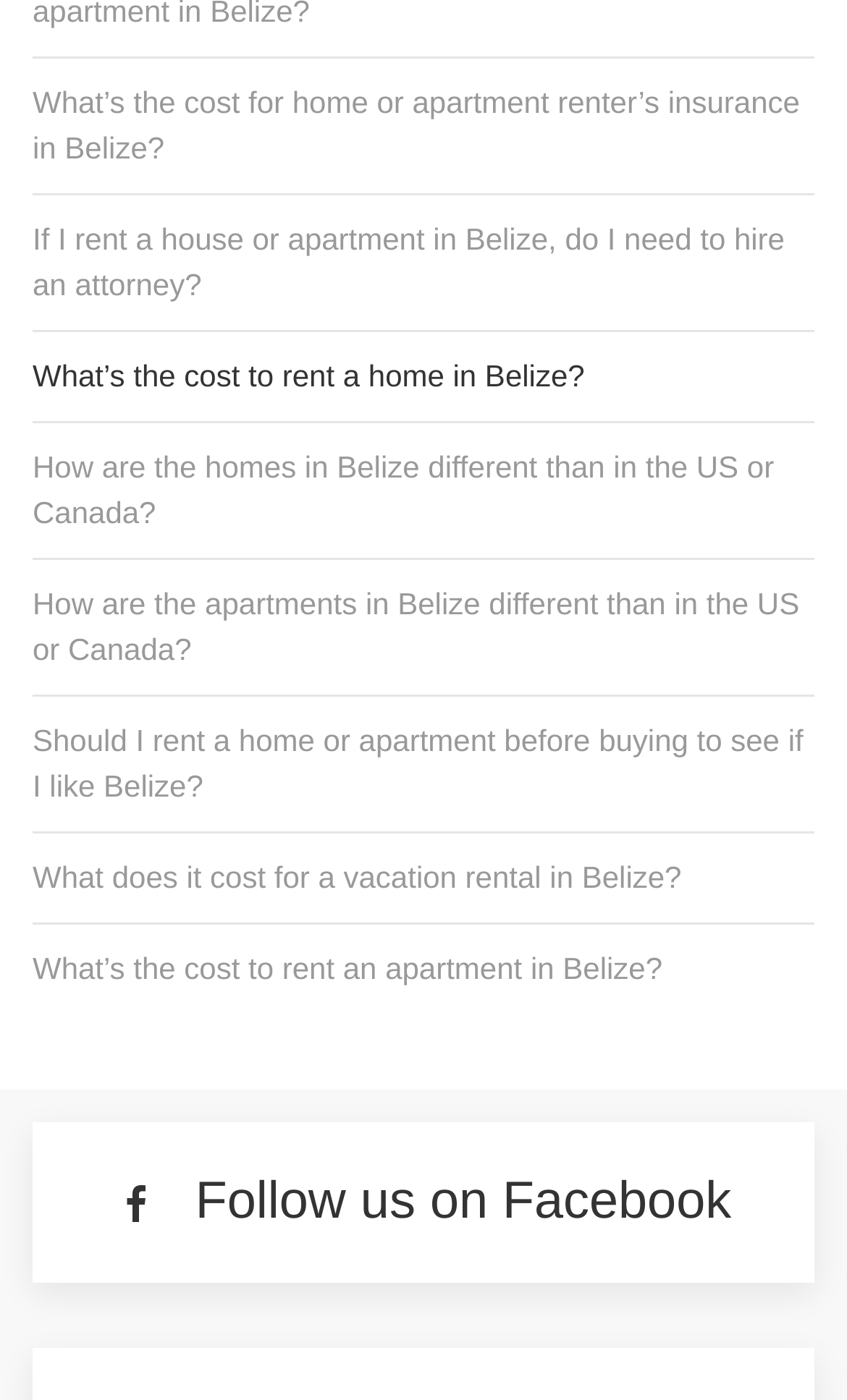What is the topic of the webpage?
Please give a detailed and elaborate explanation in response to the question.

Based on the links provided on the webpage, it appears that the topic of the webpage is related to renting properties in Belize, including homes, apartments, and vacation rentals.